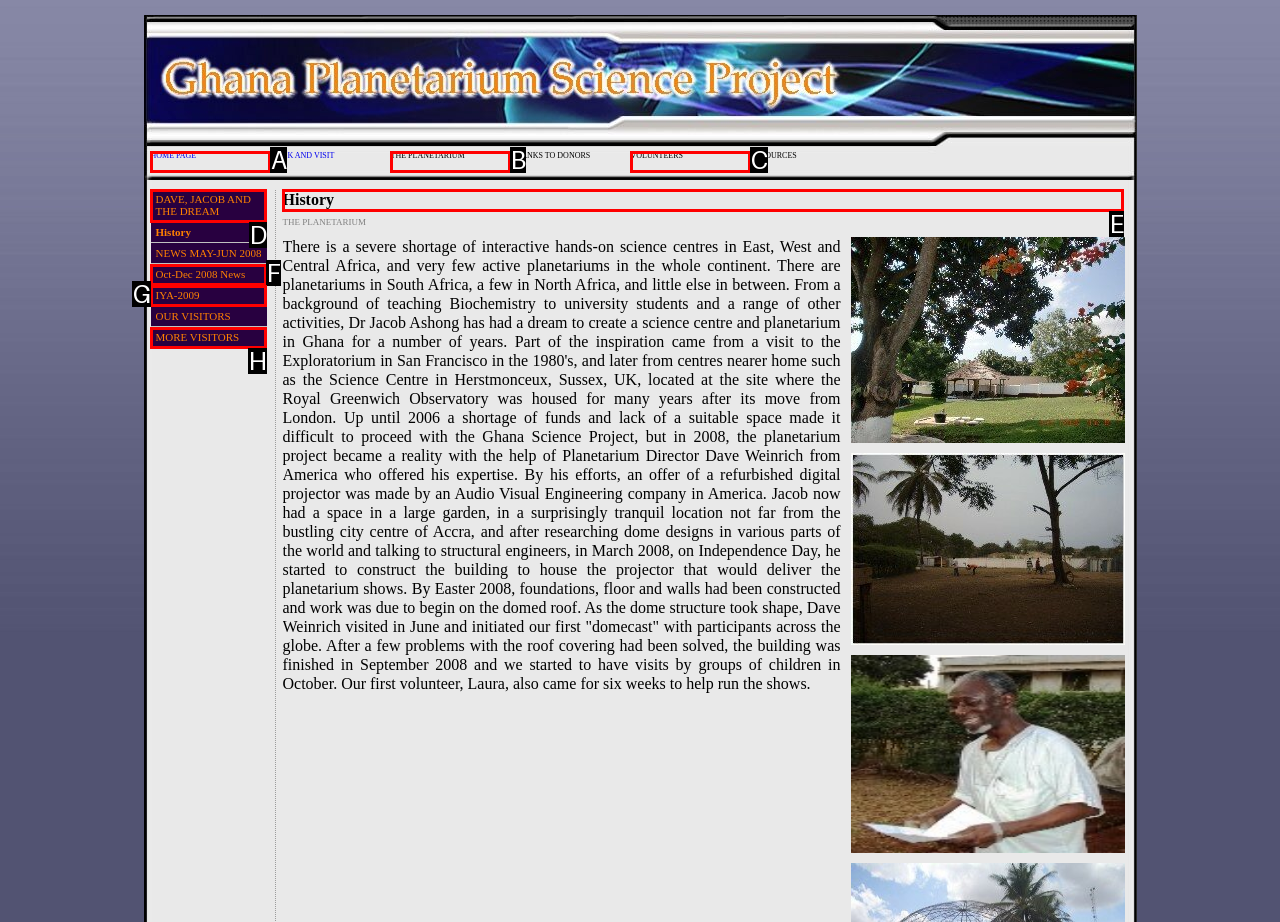Among the marked elements in the screenshot, which letter corresponds to the UI element needed for the task: Read about the history of the planetarium?

E